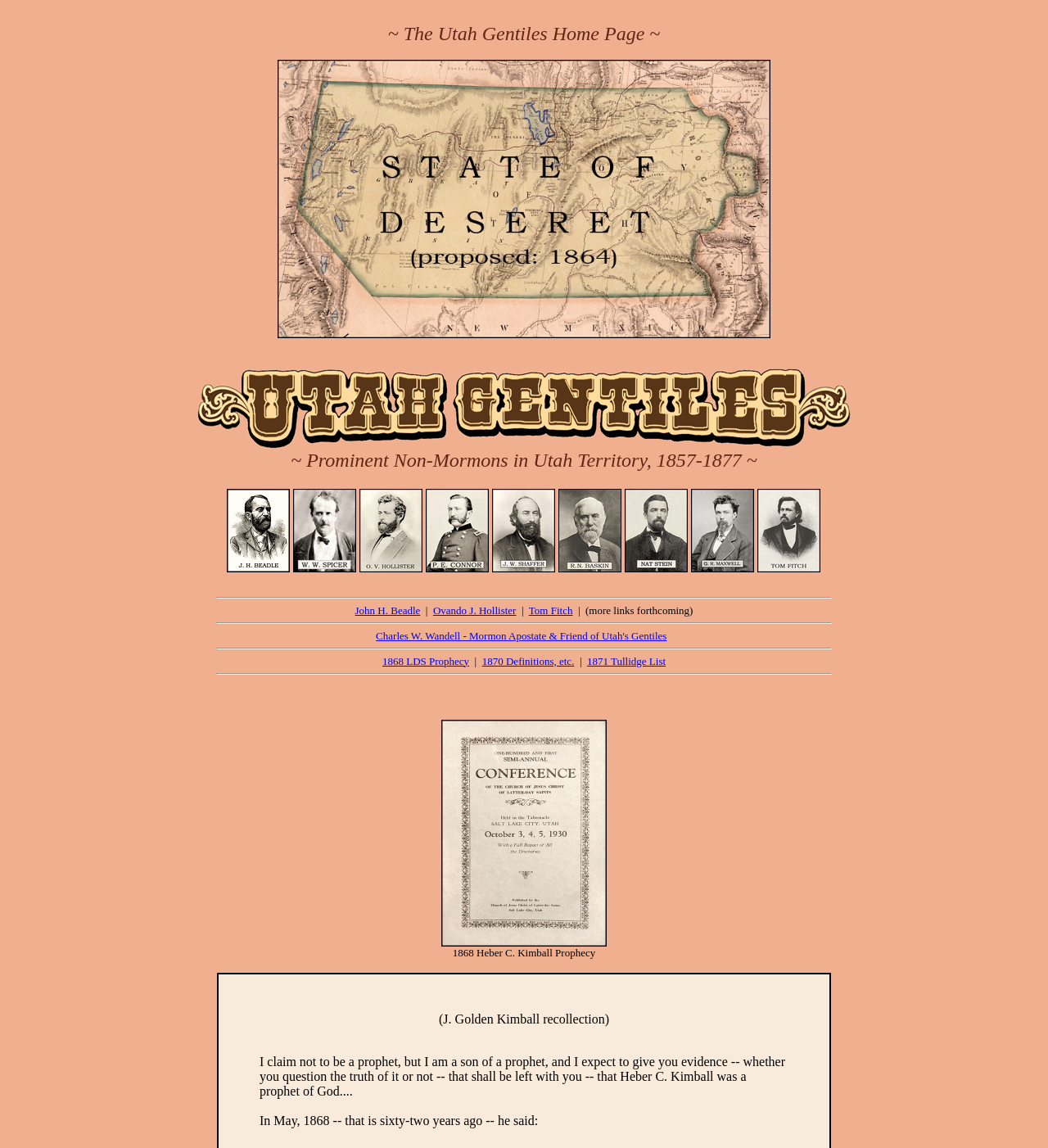Find the bounding box of the web element that fits this description: "Tom Fitch".

[0.505, 0.526, 0.546, 0.537]